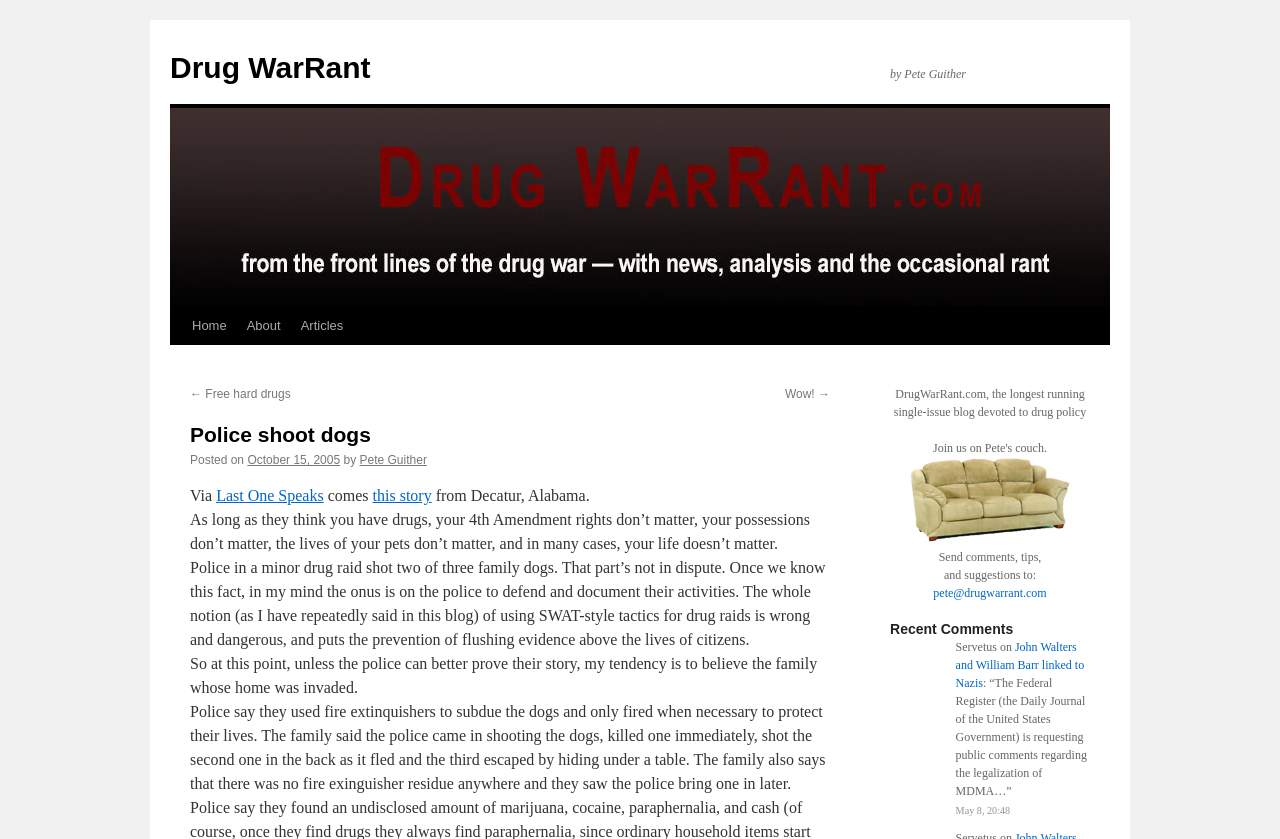Please identify the bounding box coordinates of the element I should click to complete this instruction: 'Click the 'Last One Speaks' link'. The coordinates should be given as four float numbers between 0 and 1, like this: [left, top, right, bottom].

[0.169, 0.581, 0.253, 0.601]